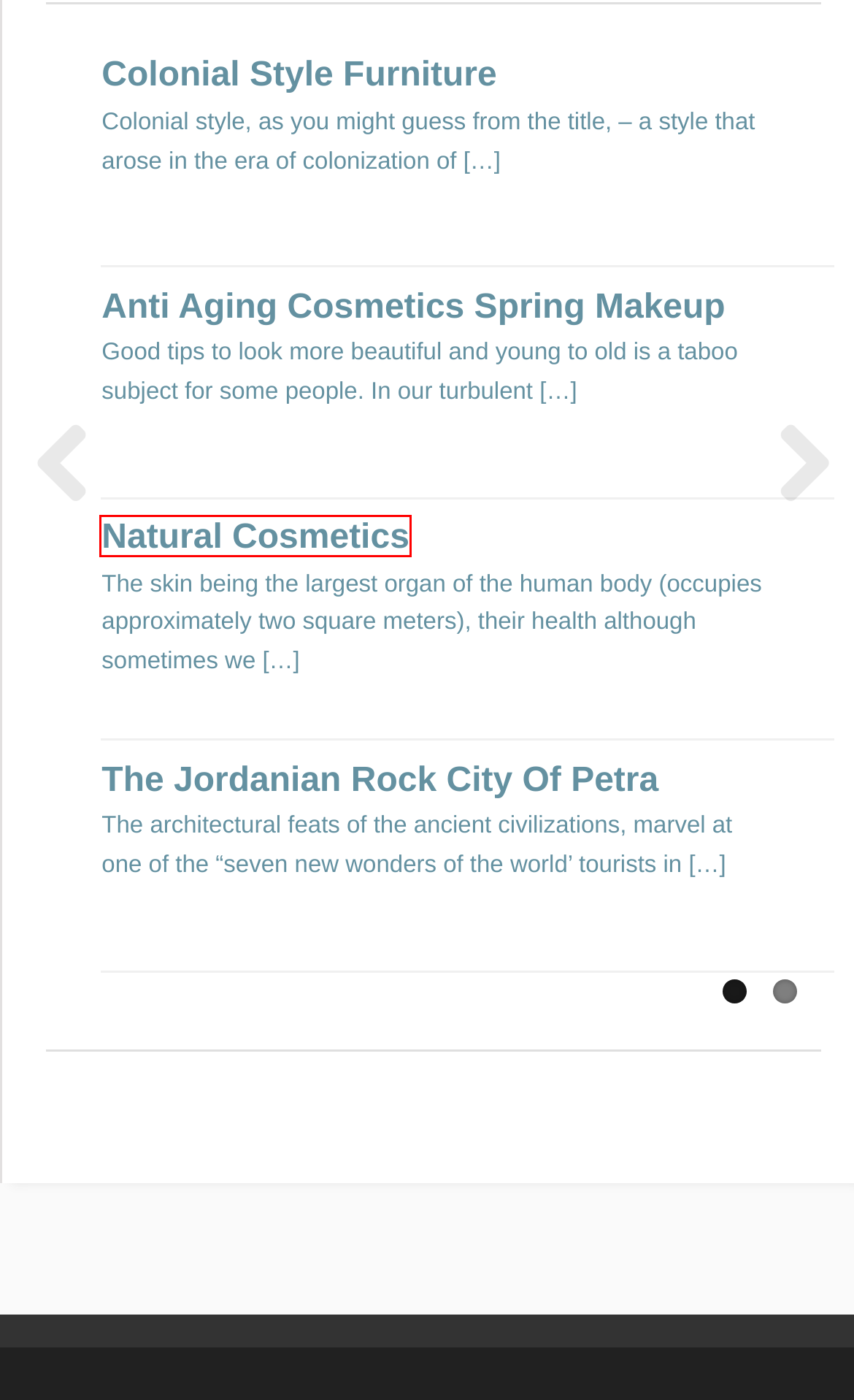Inspect the provided webpage screenshot, concentrating on the element within the red bounding box. Select the description that best represents the new webpage after you click the highlighted element. Here are the candidates:
A. Natural Cosmetics – Moral Fibers
B. The Jordanian Rock City Of Petra – Moral Fibers
C. New York City – Moral Fibers
D. Anti Aging Cosmetics Spring Makeup – Moral Fibers
E. City Poet – Moral Fibers
F. Routes Through New York City – Moral Fibers
G. Word City – Moral Fibers
H. Colonial Style Furniture – Moral Fibers

A